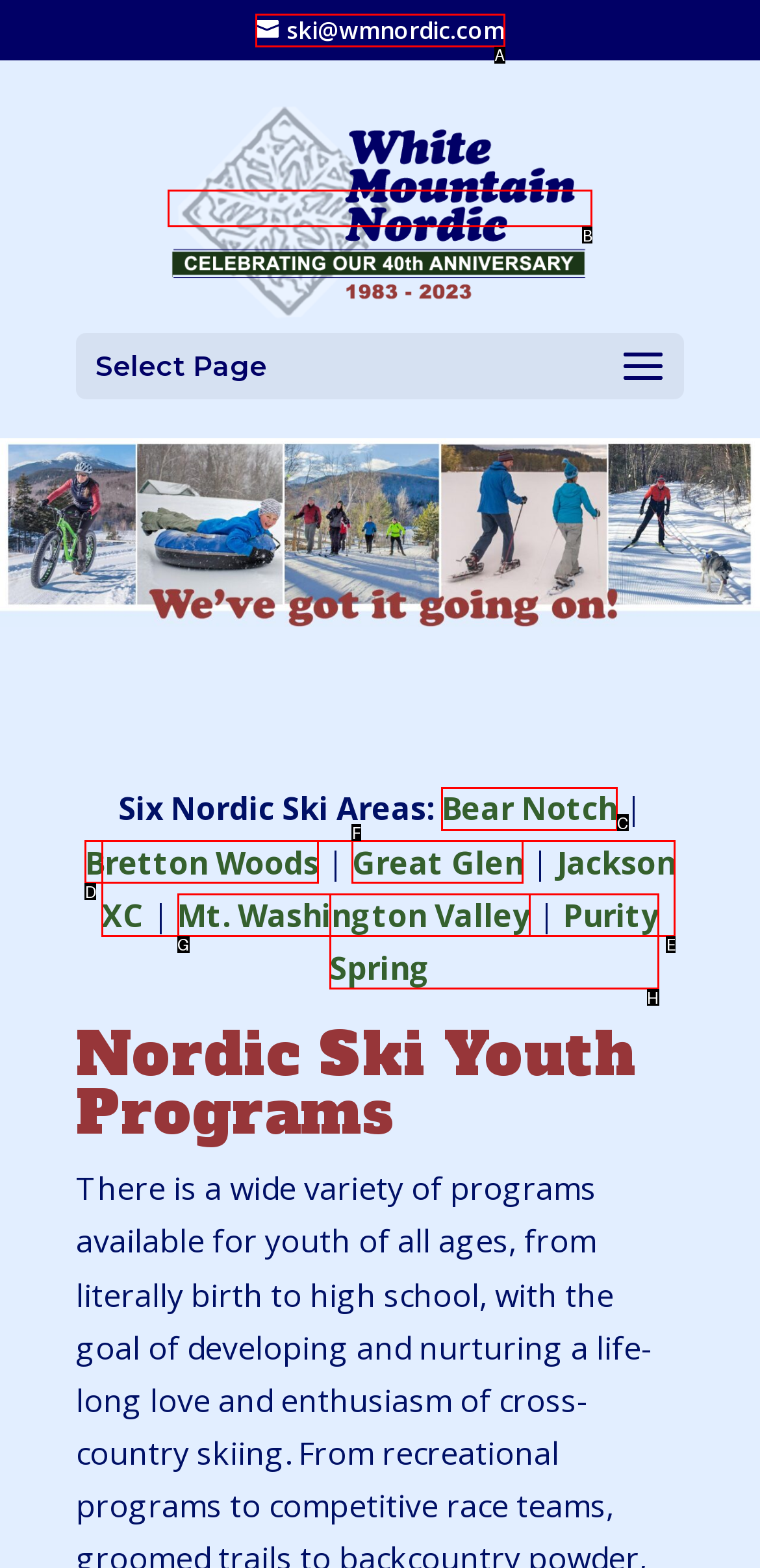From the available options, which lettered element should I click to complete this task: Learn more about Bear Notch?

C